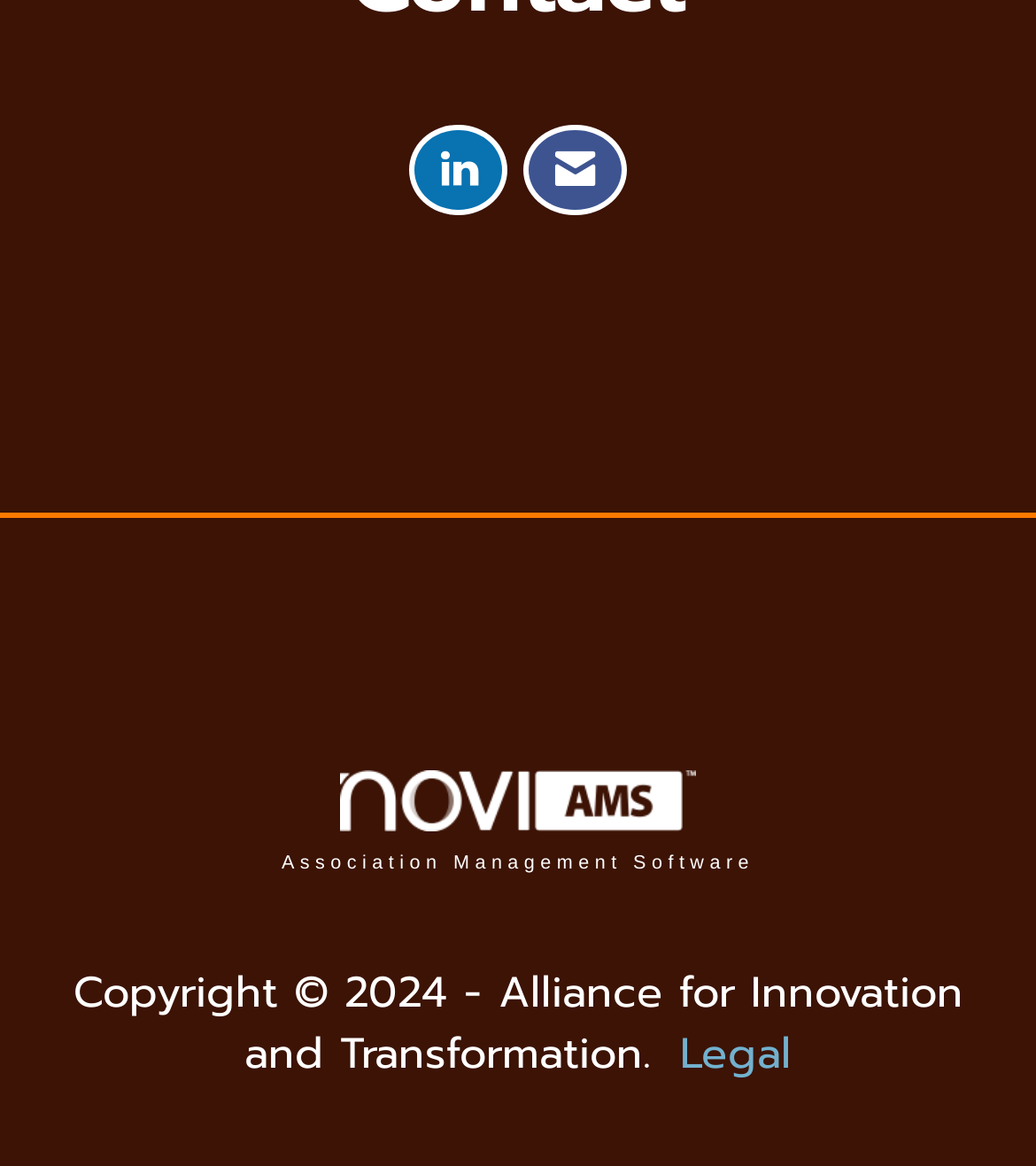How many social media links are present at the top?
Please give a detailed and elaborate explanation in response to the question.

The answer can be found by looking at the top of the webpage and counting the number of link elements, specifically the ones with the text 'Connect with us on LinkedIn' and 'Contact Us via Email'.